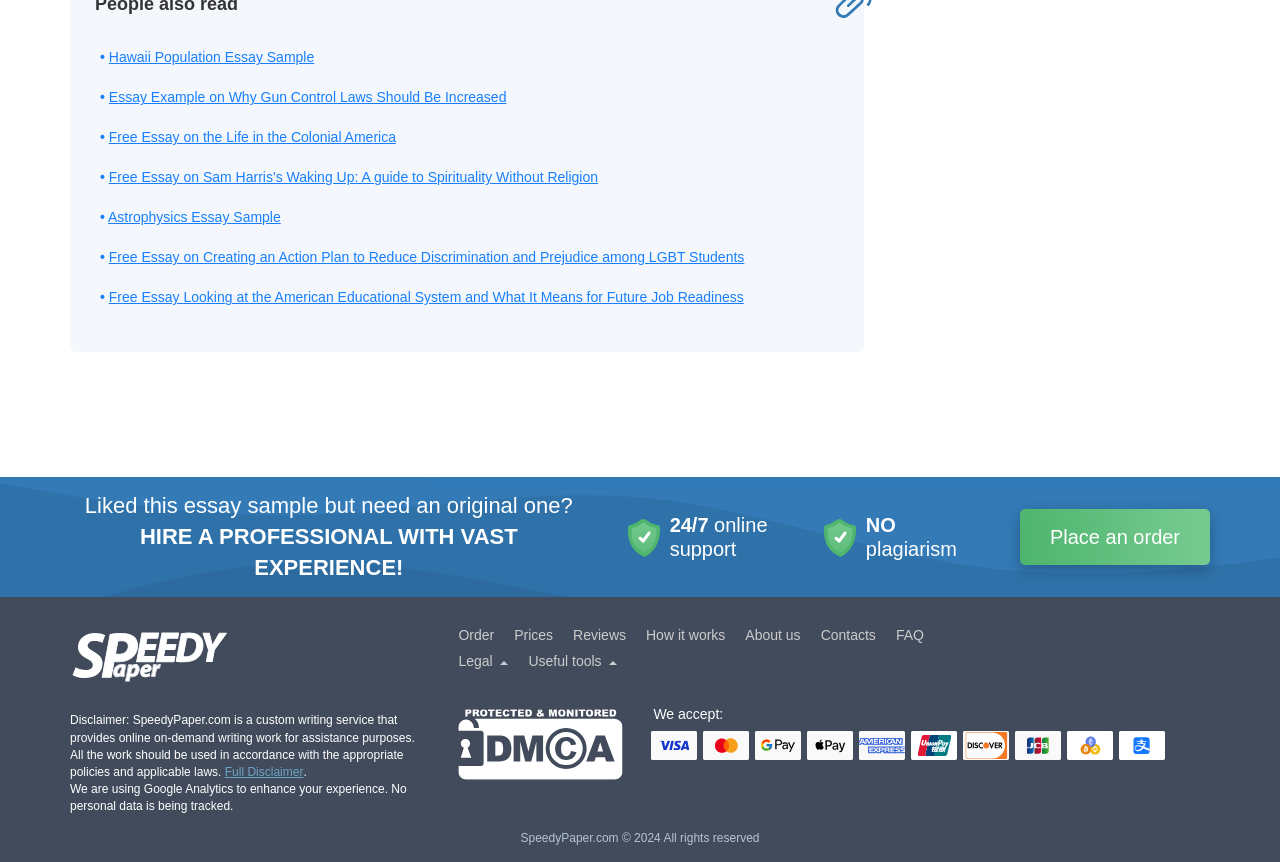Determine the bounding box coordinates of the area to click in order to meet this instruction: "Click on the 'Full Disclaimer' link".

[0.176, 0.886, 0.237, 0.906]